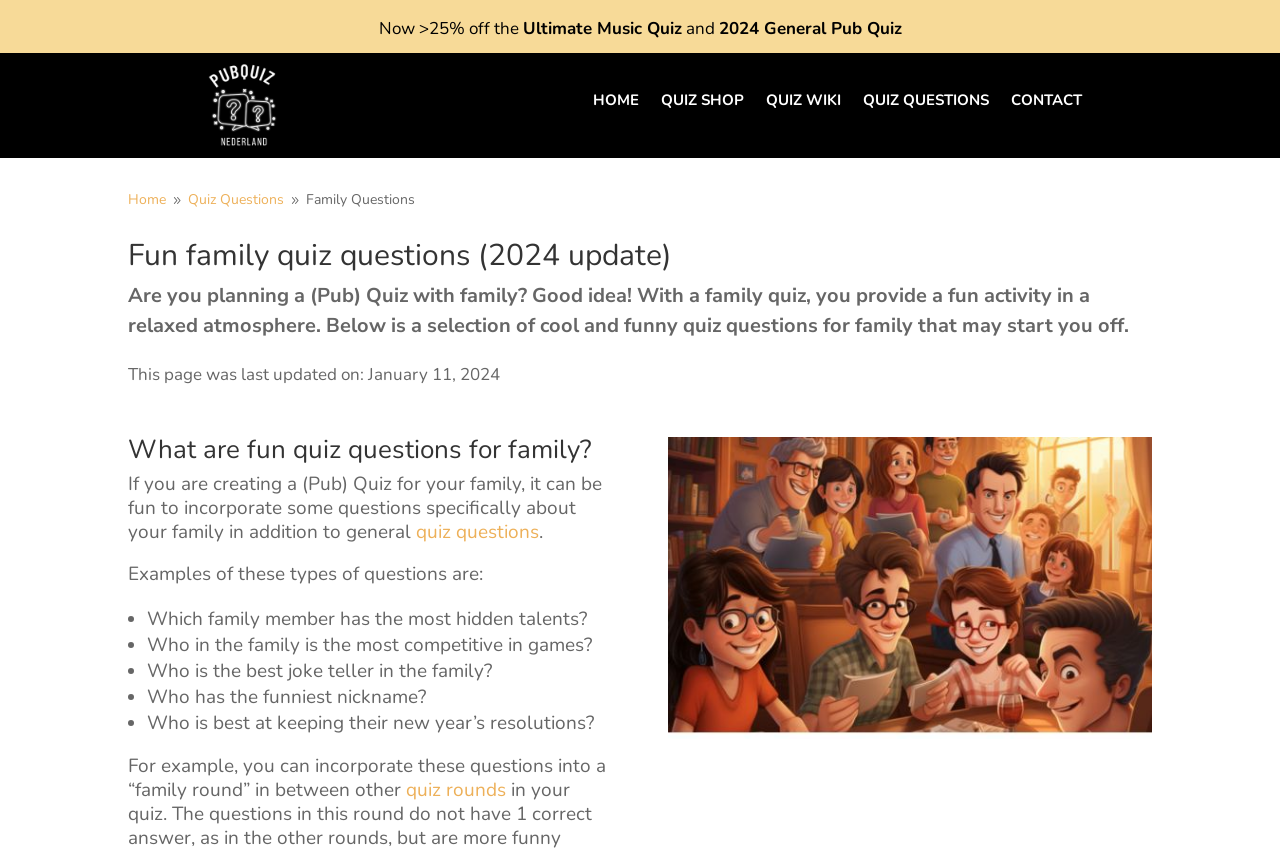What is the purpose of a family quiz according to the webpage?
Using the image as a reference, answer the question with a short word or phrase.

Provide a fun activity in a relaxed atmosphere